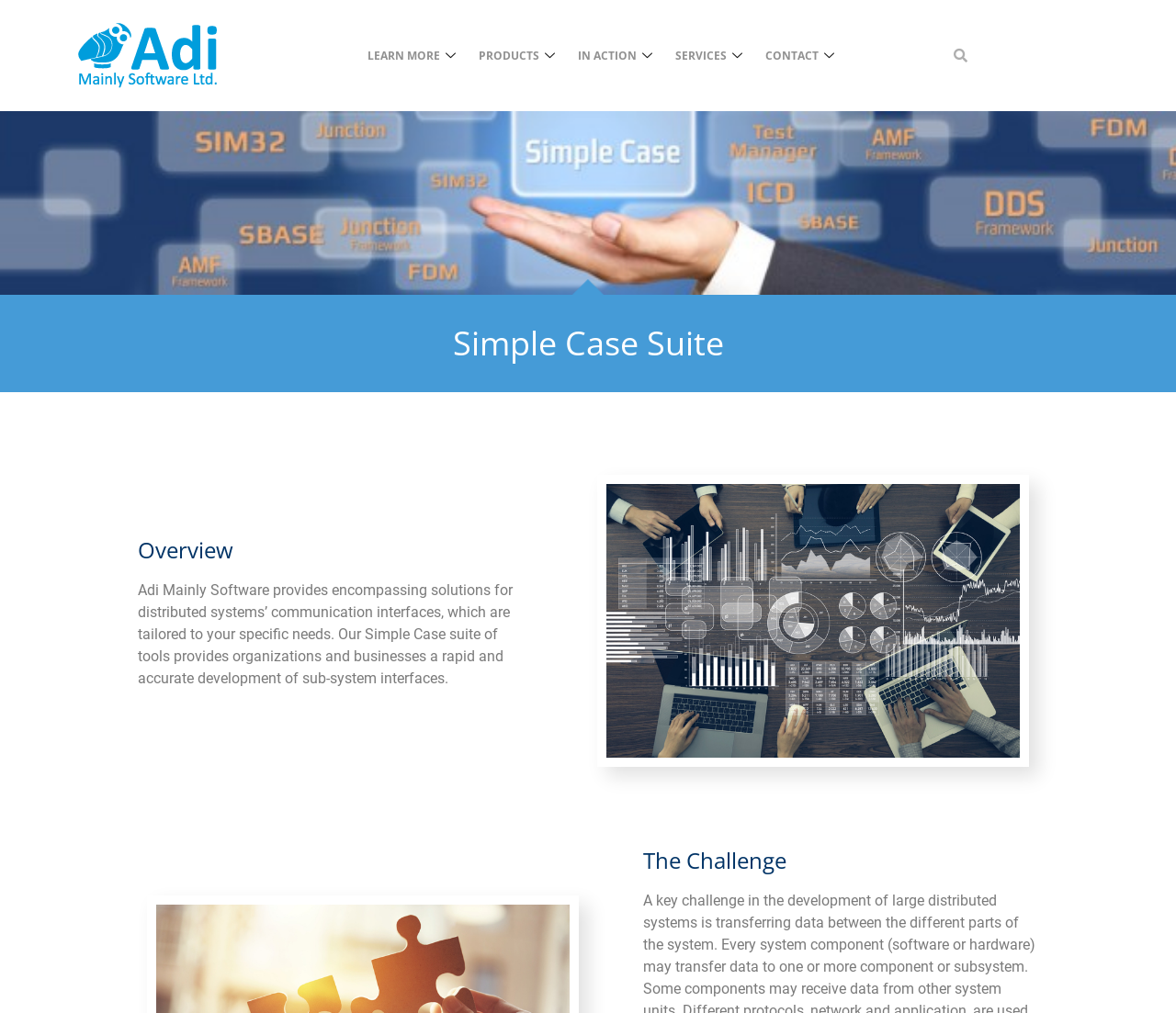What is the name of the suite of tools?
Answer the question with as much detail as possible.

The heading 'Simple Case Suite' and the text 'Our Simple Case suite of tools provides organizations and businesses a rapid and accurate development of sub-system interfaces.' both mention the name of the suite of tools, which is Simple Case suite.